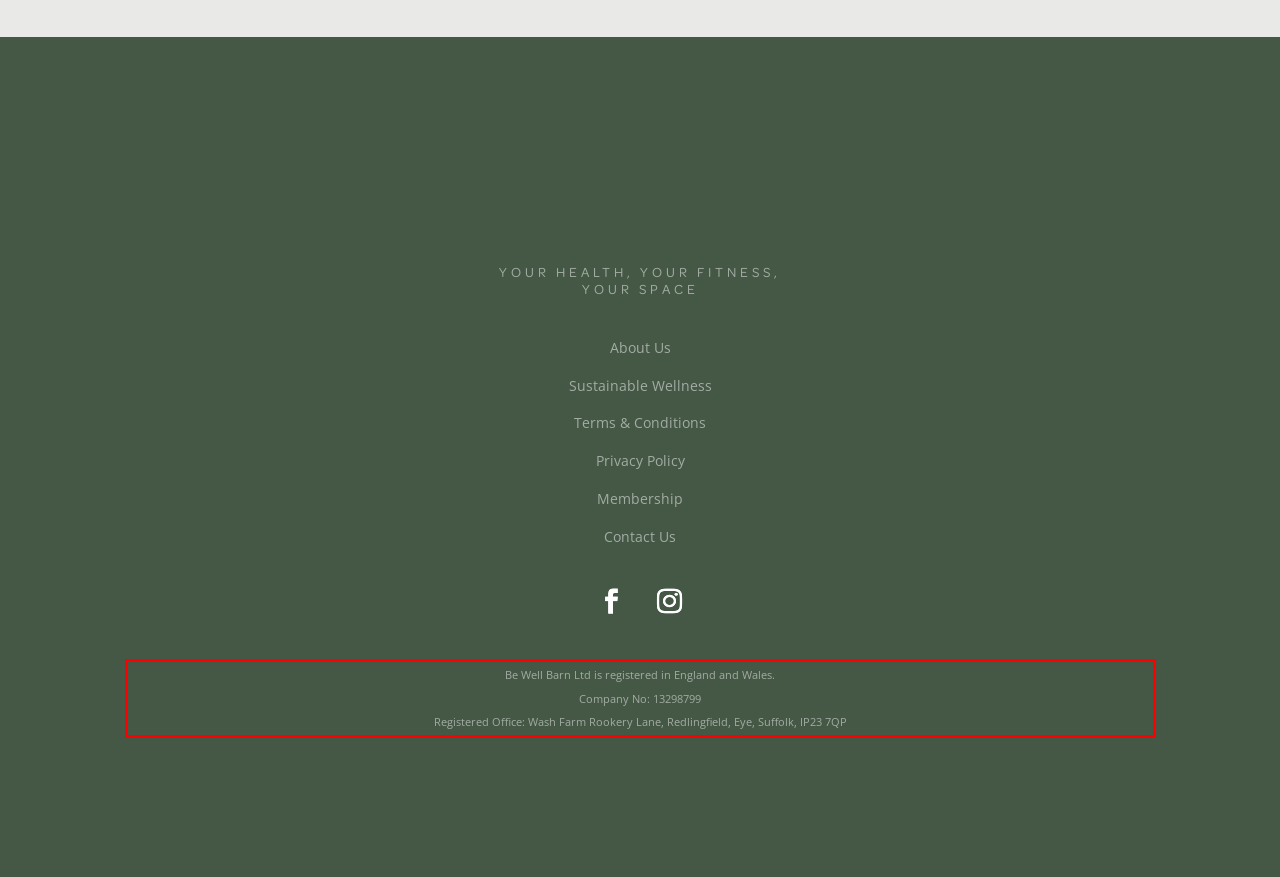Using the provided screenshot, read and generate the text content within the red-bordered area.

Be Well Barn Ltd is registered in England and Wales. Company No: 13298799 Registered Office: Wash Farm Rookery Lane, Redlingfield, Eye, Suffolk, IP23 7QP